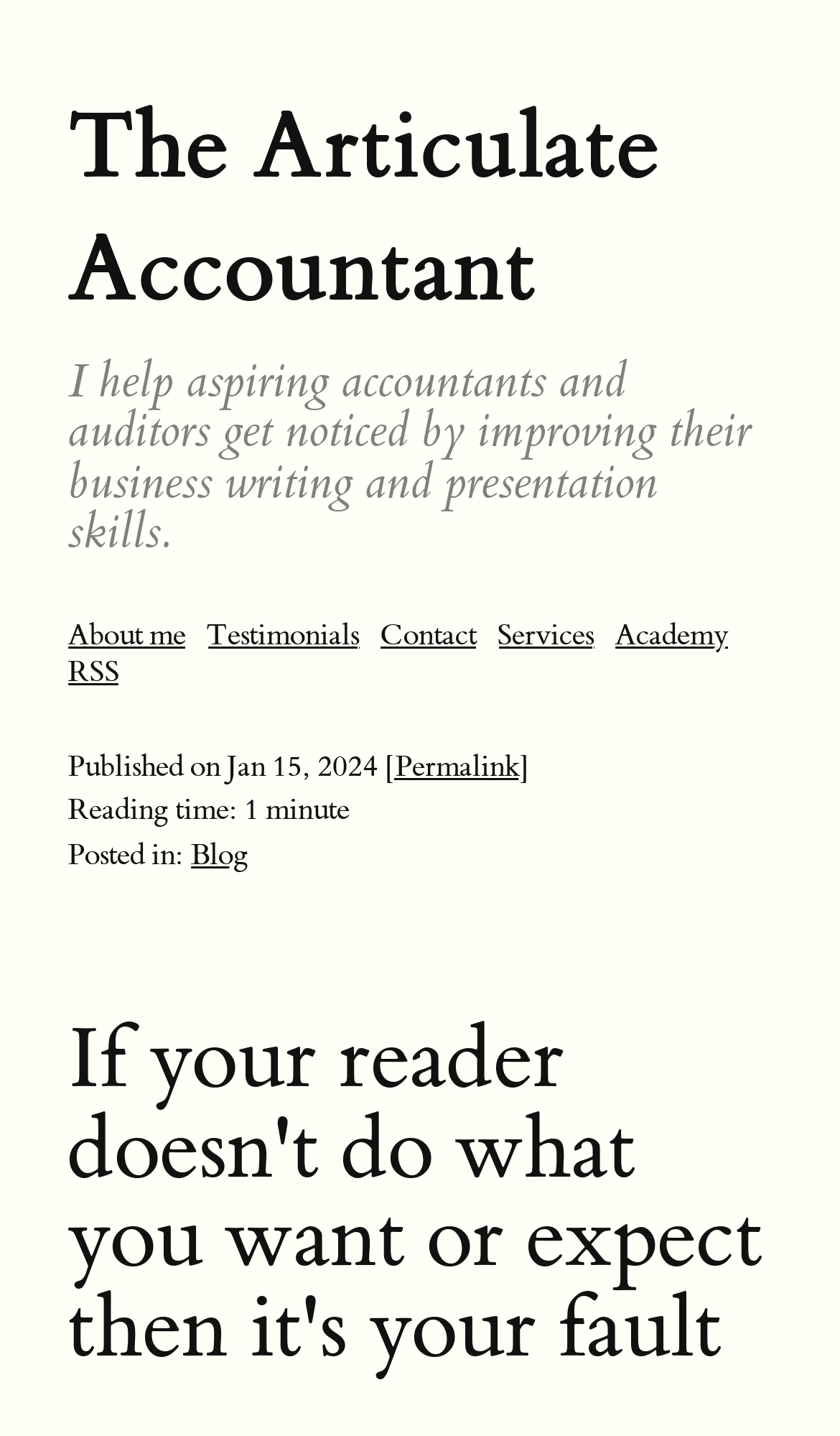Locate the UI element described by About me in the provided webpage screenshot. Return the bounding box coordinates in the format (top-left x, top-left y, bottom-right x, bottom-right y), ensuring all values are between 0 and 1.

[0.08, 0.429, 0.221, 0.454]